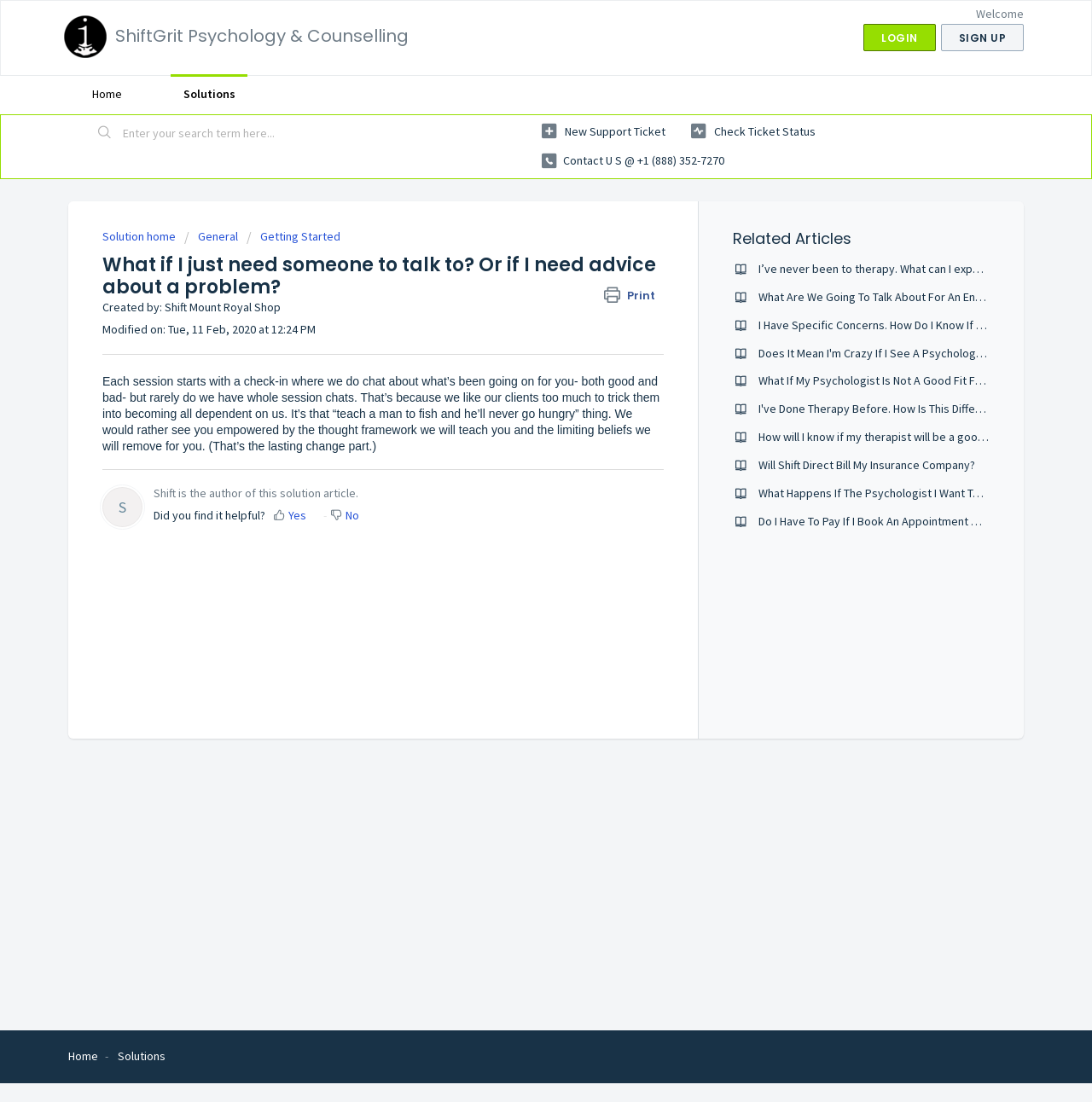Identify the bounding box coordinates of the element to click to follow this instruction: 'Read the 'What if I just need someone to talk to?' article'. Ensure the coordinates are four float values between 0 and 1, provided as [left, top, right, bottom].

[0.094, 0.231, 0.608, 0.271]